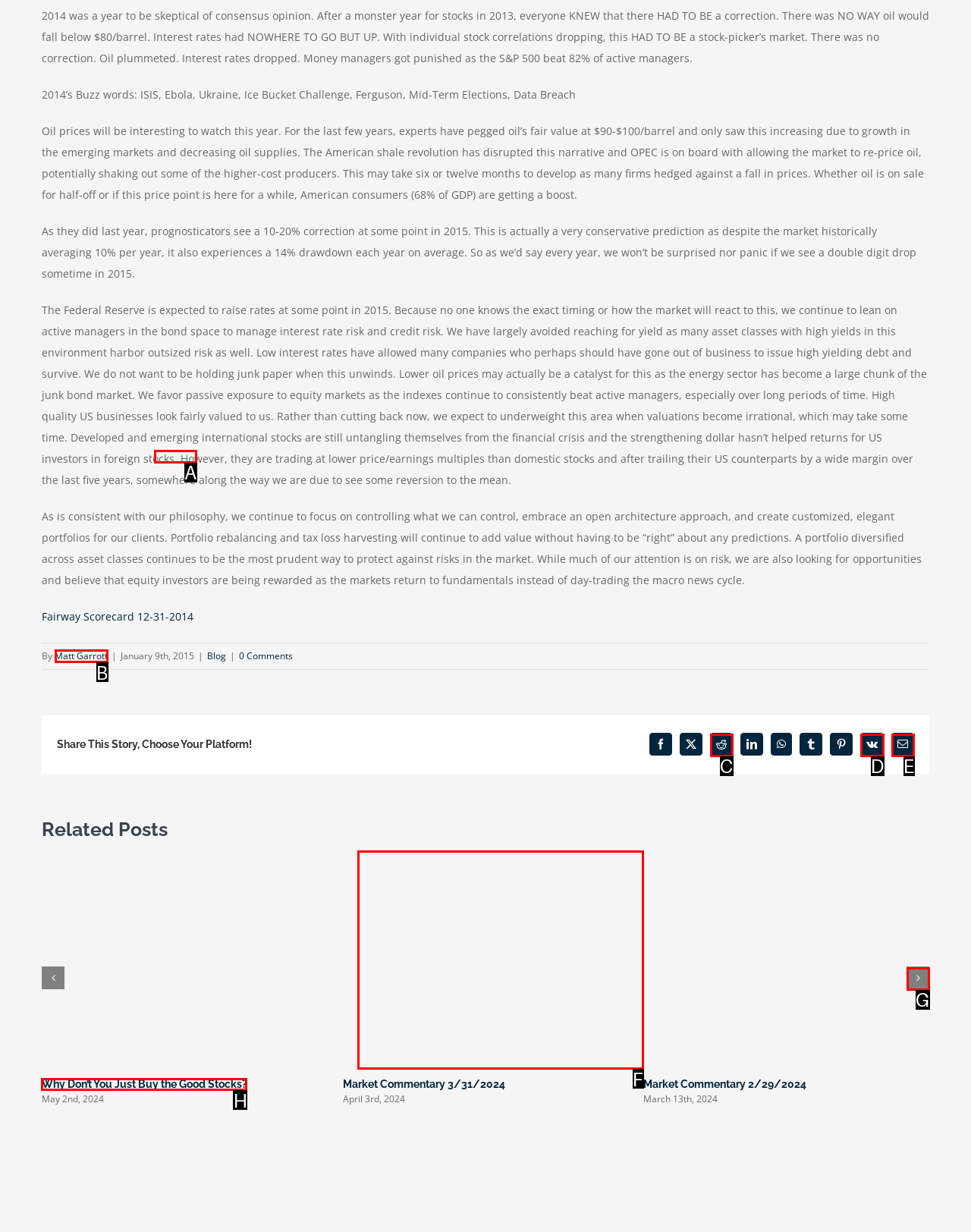From the given choices, indicate the option that best matches: Matt Garrott
State the letter of the chosen option directly.

B